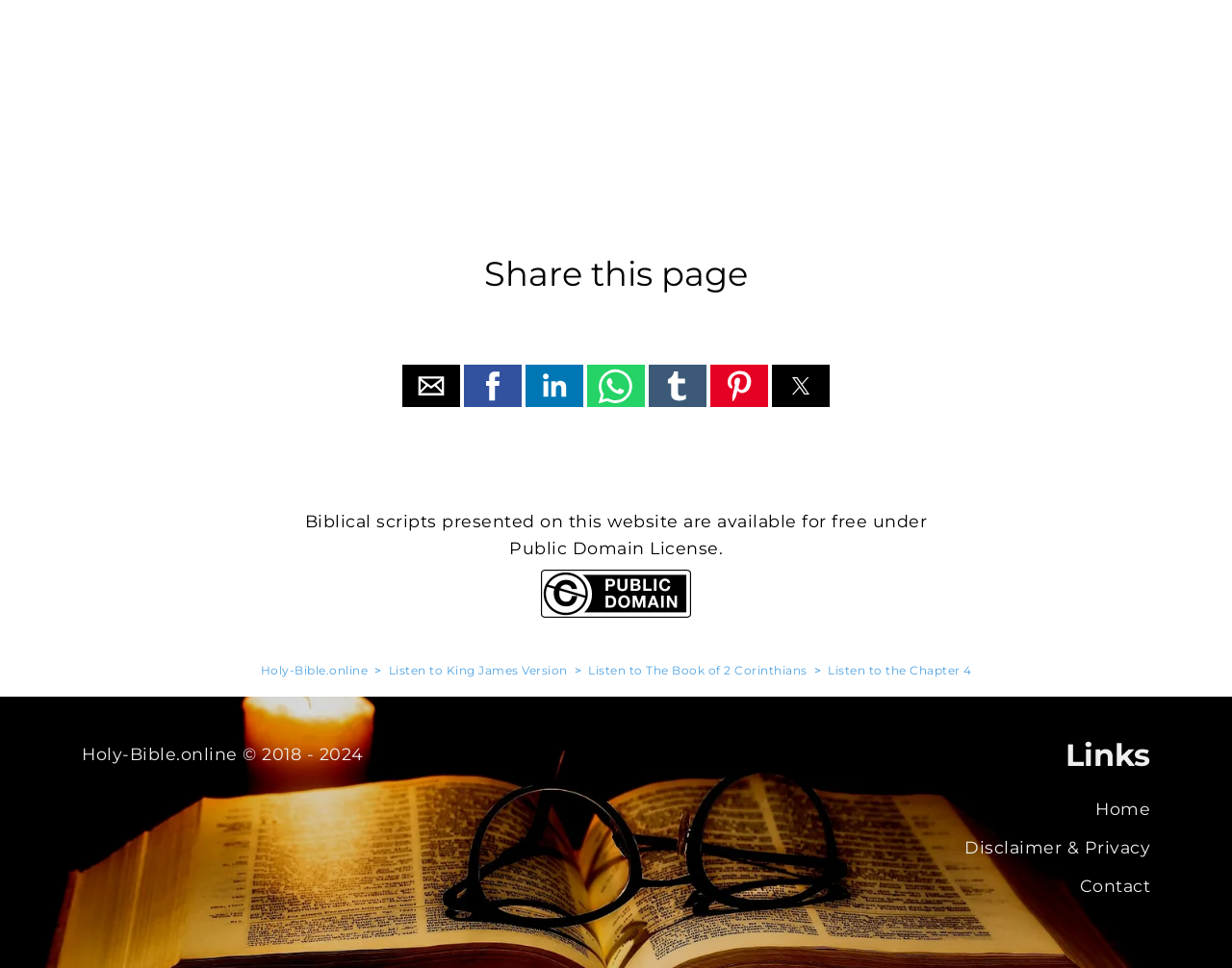Please find the bounding box coordinates (top-left x, top-left y, bottom-right x, bottom-right y) in the screenshot for the UI element described as follows: Holy-Bible.online

[0.211, 0.685, 0.298, 0.7]